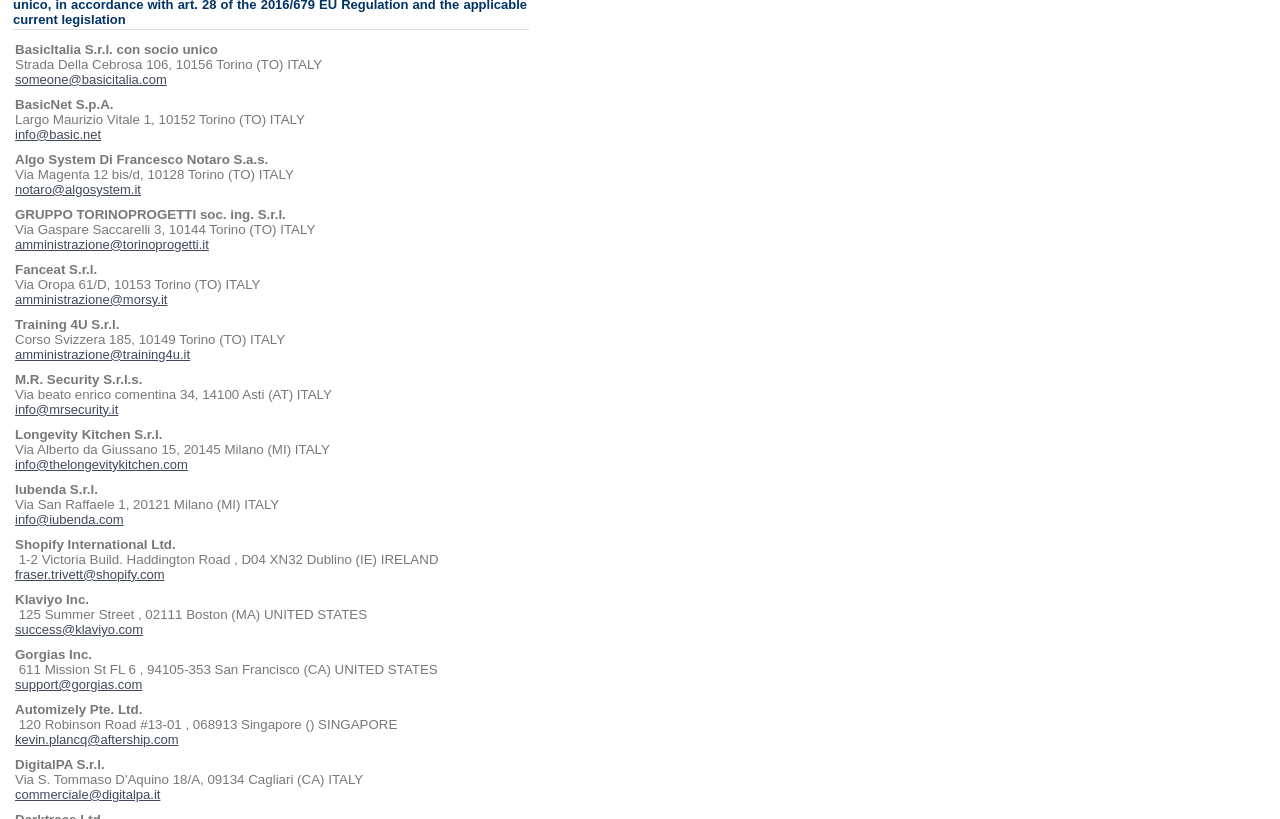What is the email address of DigitalPA S.r.l.?
Provide a concise answer using a single word or phrase based on the image.

commerciale@digitalpa.it